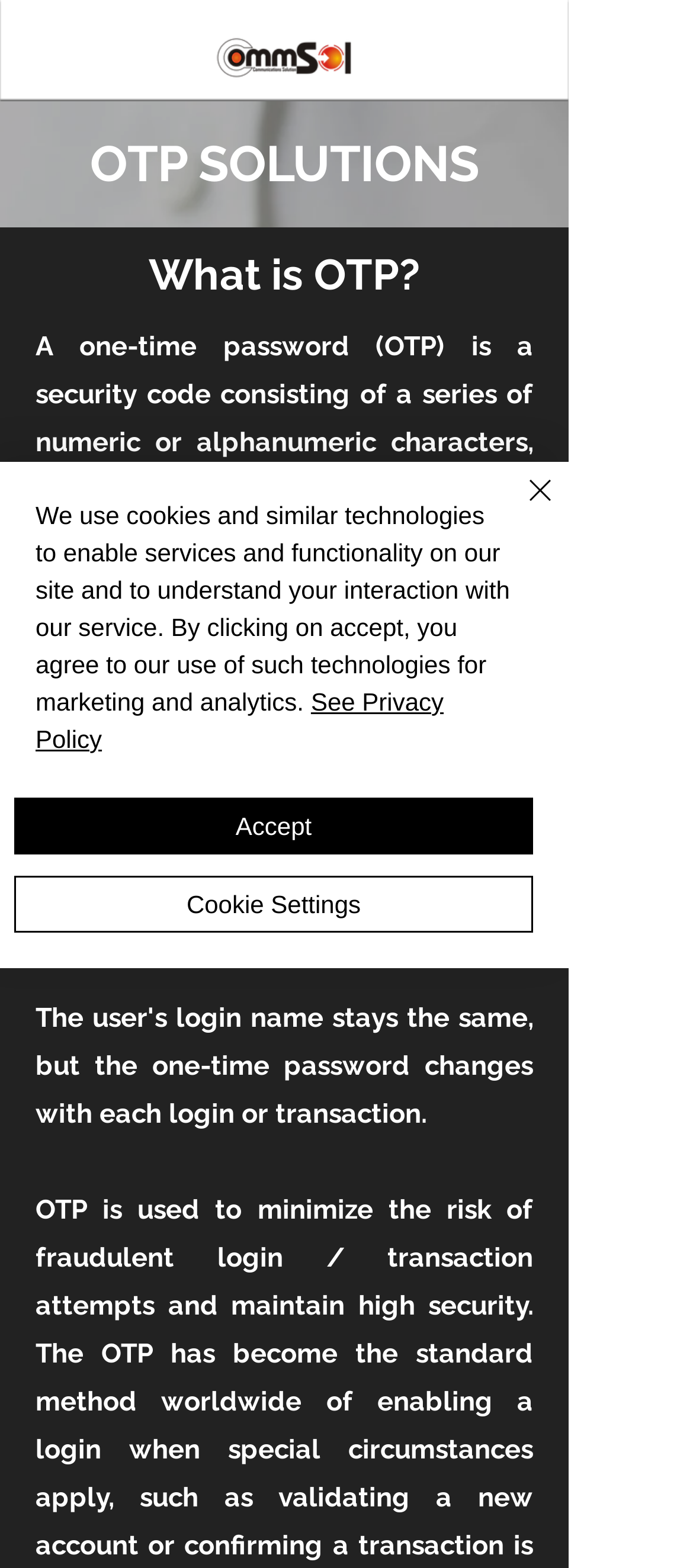How many buttons are in the navigation menu?
Answer with a single word or phrase, using the screenshot for reference.

One